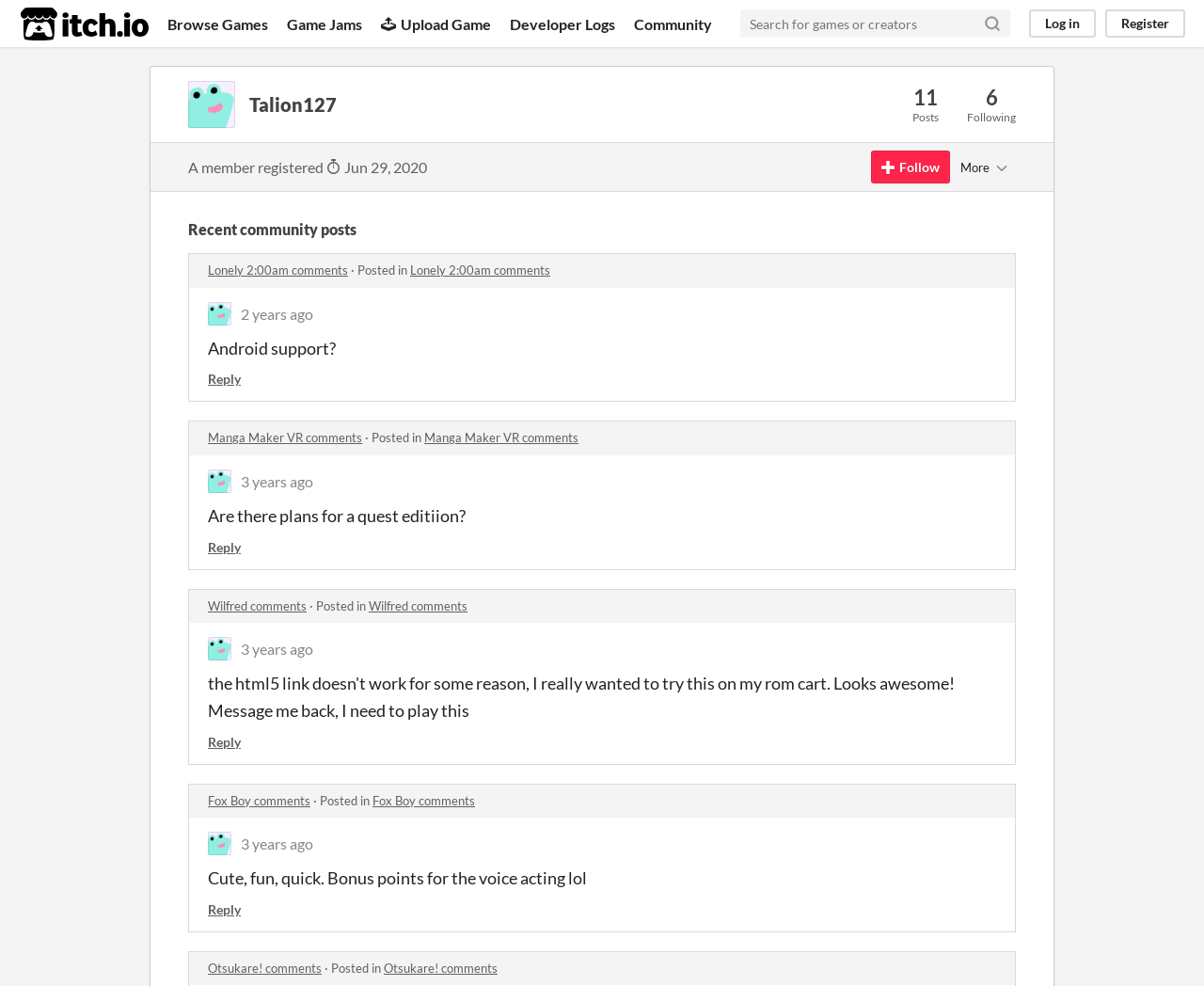Construct a comprehensive description capturing every detail on the webpage.

The webpage is a user profile page on itch.io, a platform for game developers and players. At the top, there is an itch.io logo and title, accompanied by a navigation menu with links to "Browse Games", "Game Jams", "Upload Game", "Developer Logs", and "Community". Below the navigation menu, there is a search bar with a "Search" button and links to "Log in" and "Register" on the right side.

The main content of the page is dedicated to the user profile, Talion127. The user's name is displayed prominently, along with a "Follow" button and a "More" button with a dropdown menu. Below the user's name, there is a brief description of the user, including the date they registered and a count of their posts.

The majority of the page is taken up by a list of recent community posts made by the user. Each post includes a title, a timestamp, and a "Reply" link. The posts are listed in reverse chronological order, with the most recent post at the top. The titles of the posts include "Lonely 2:00am comments", "Manga Maker VR comments", "Wilfred comments", and others.